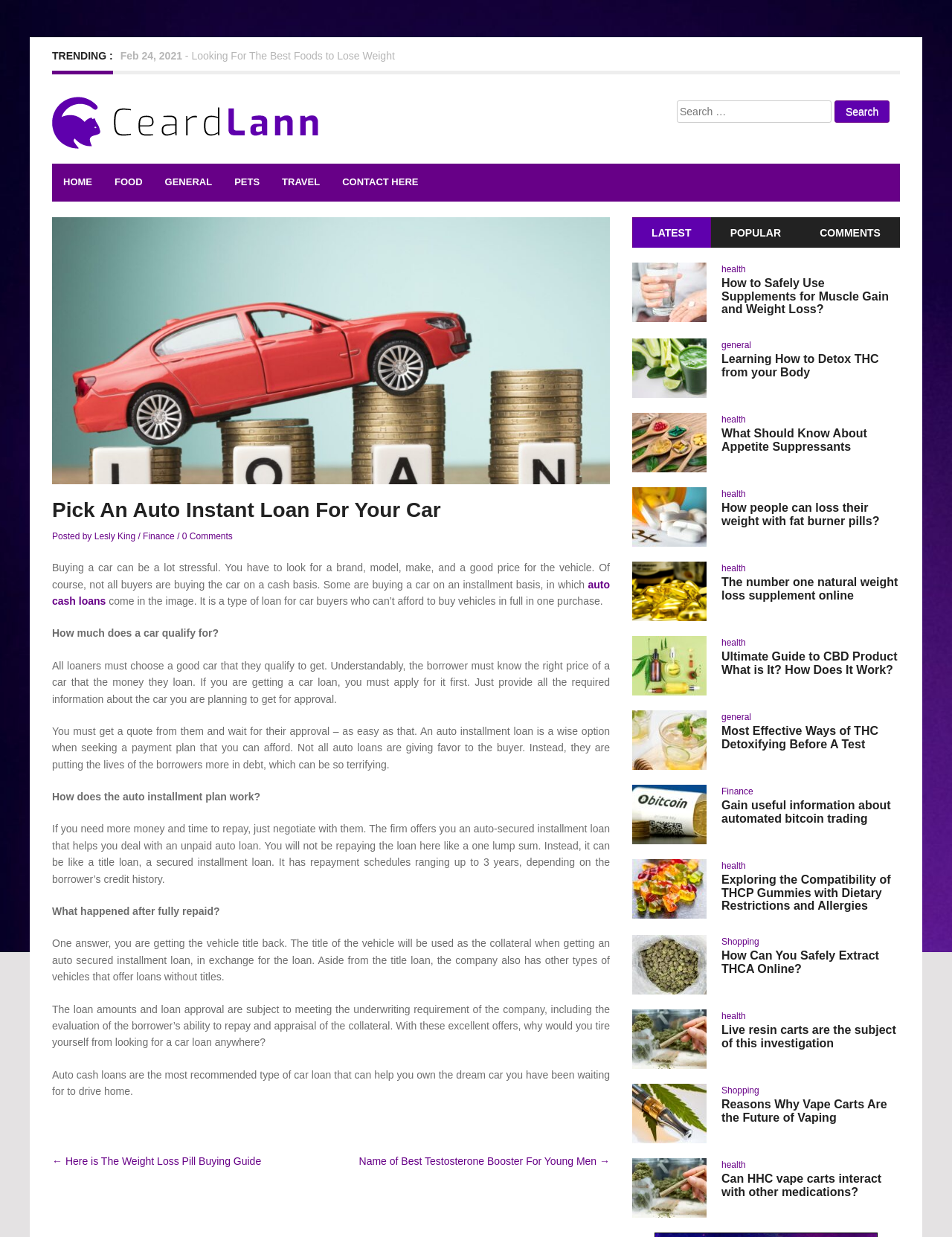Determine the bounding box coordinates of the region I should click to achieve the following instruction: "View August 2022". Ensure the bounding box coordinates are four float numbers between 0 and 1, i.e., [left, top, right, bottom].

None